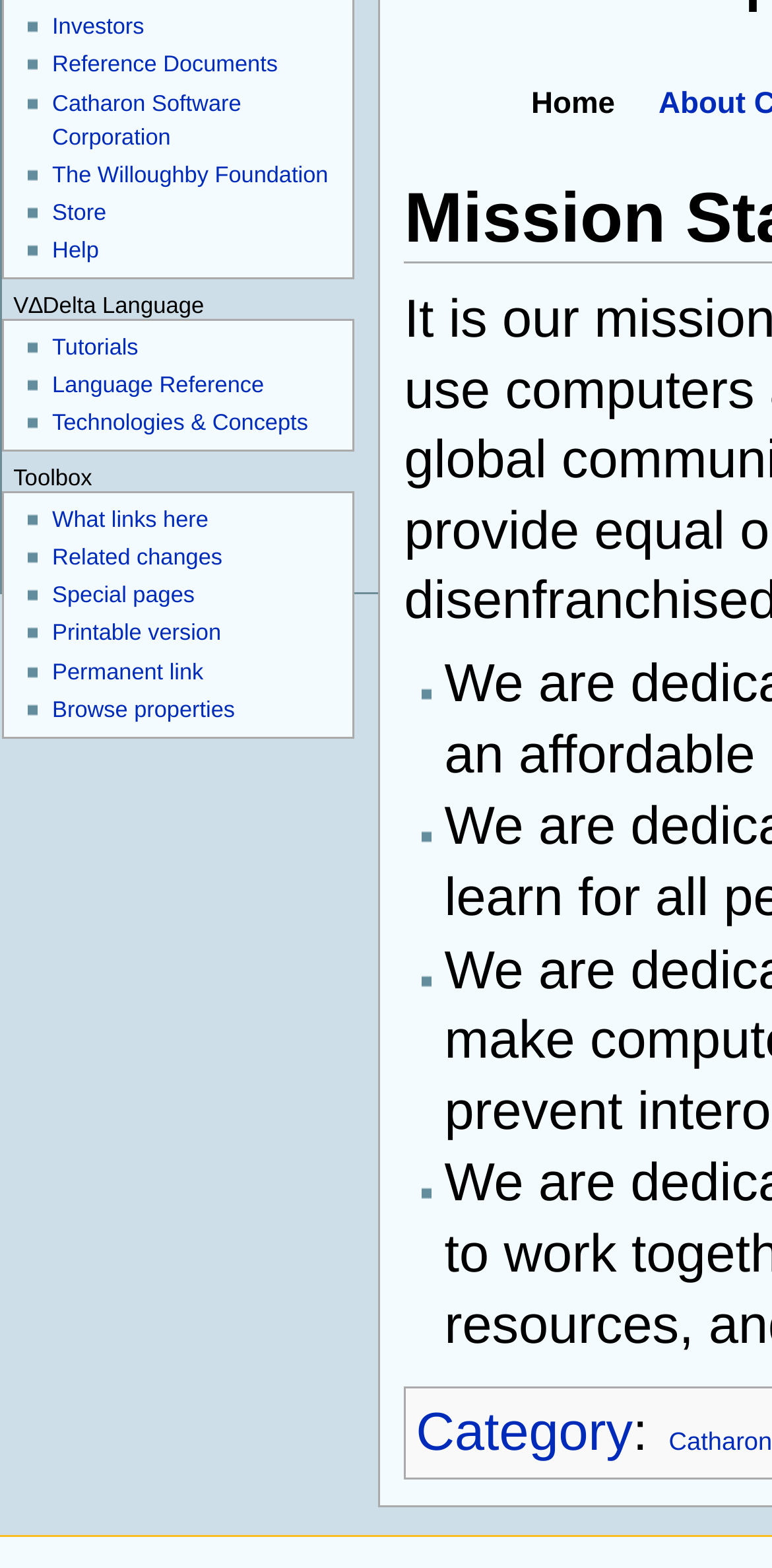Can you find the bounding box coordinates for the UI element given this description: "Catharon Software Corporation"? Provide the coordinates as four float numbers between 0 and 1: [left, top, right, bottom].

[0.068, 0.059, 0.312, 0.096]